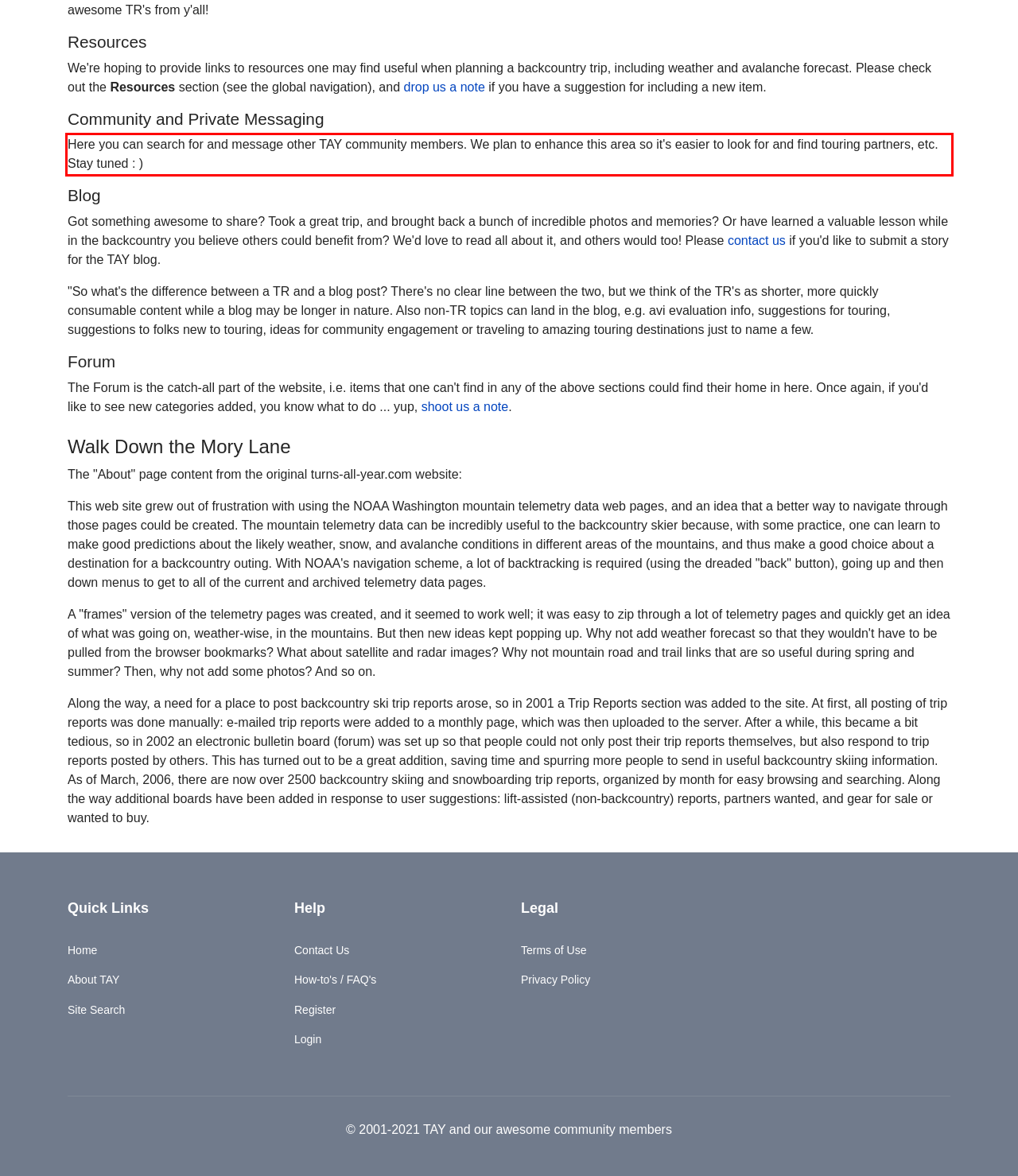Analyze the screenshot of the webpage that features a red bounding box and recognize the text content enclosed within this red bounding box.

Here you can search for and message other TAY community members. We plan to enhance this area so it's easier to look for and find touring partners, etc. Stay tuned : )